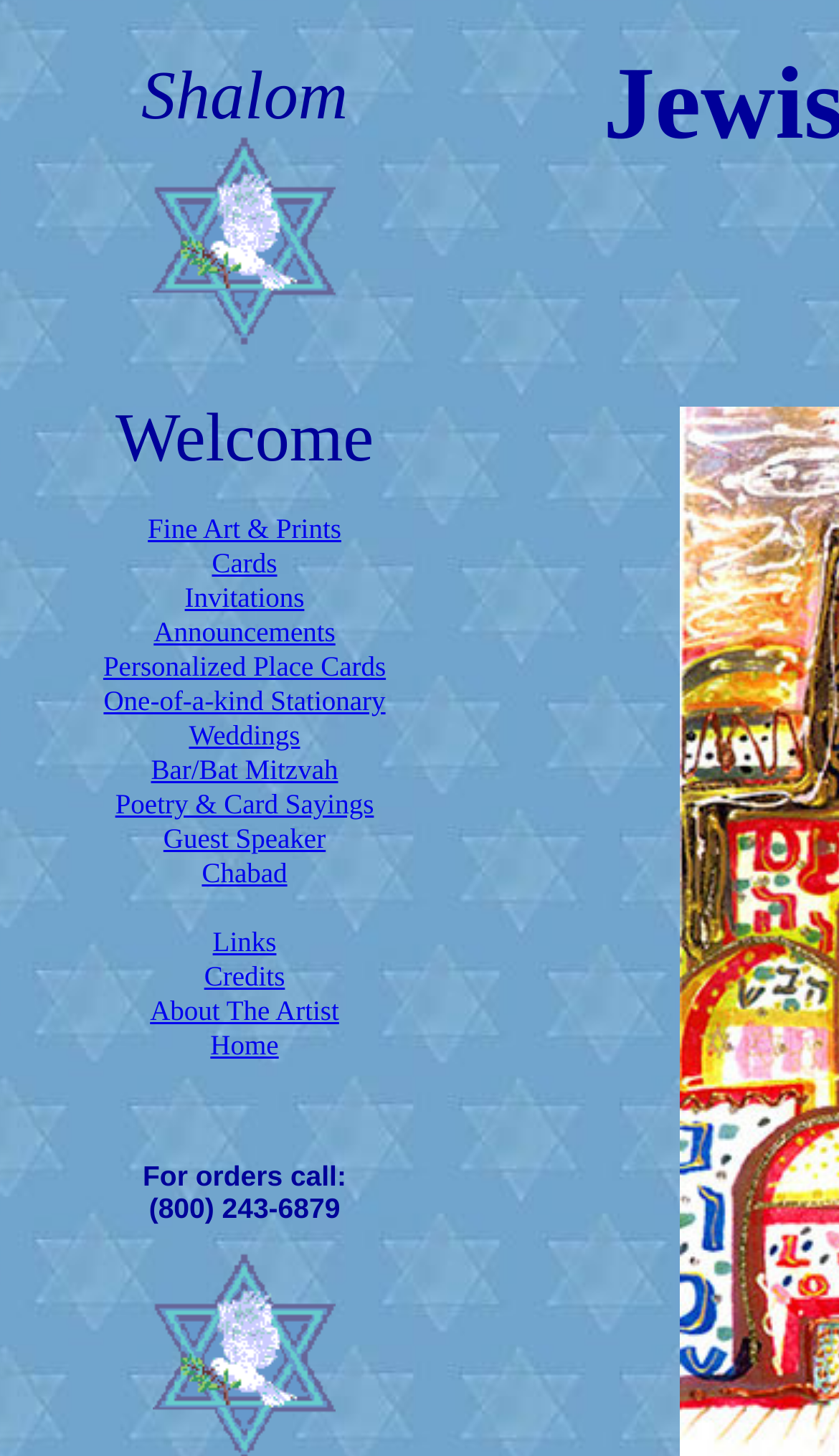Using the information shown in the image, answer the question with as much detail as possible: What is the name of the artwork displayed?

The artwork displayed is 'Shalom Doves of Peace' which is mentioned in the LayoutTableCell with the text 'Shalom' and 'Doves of Peace' and also has an image with the same name.